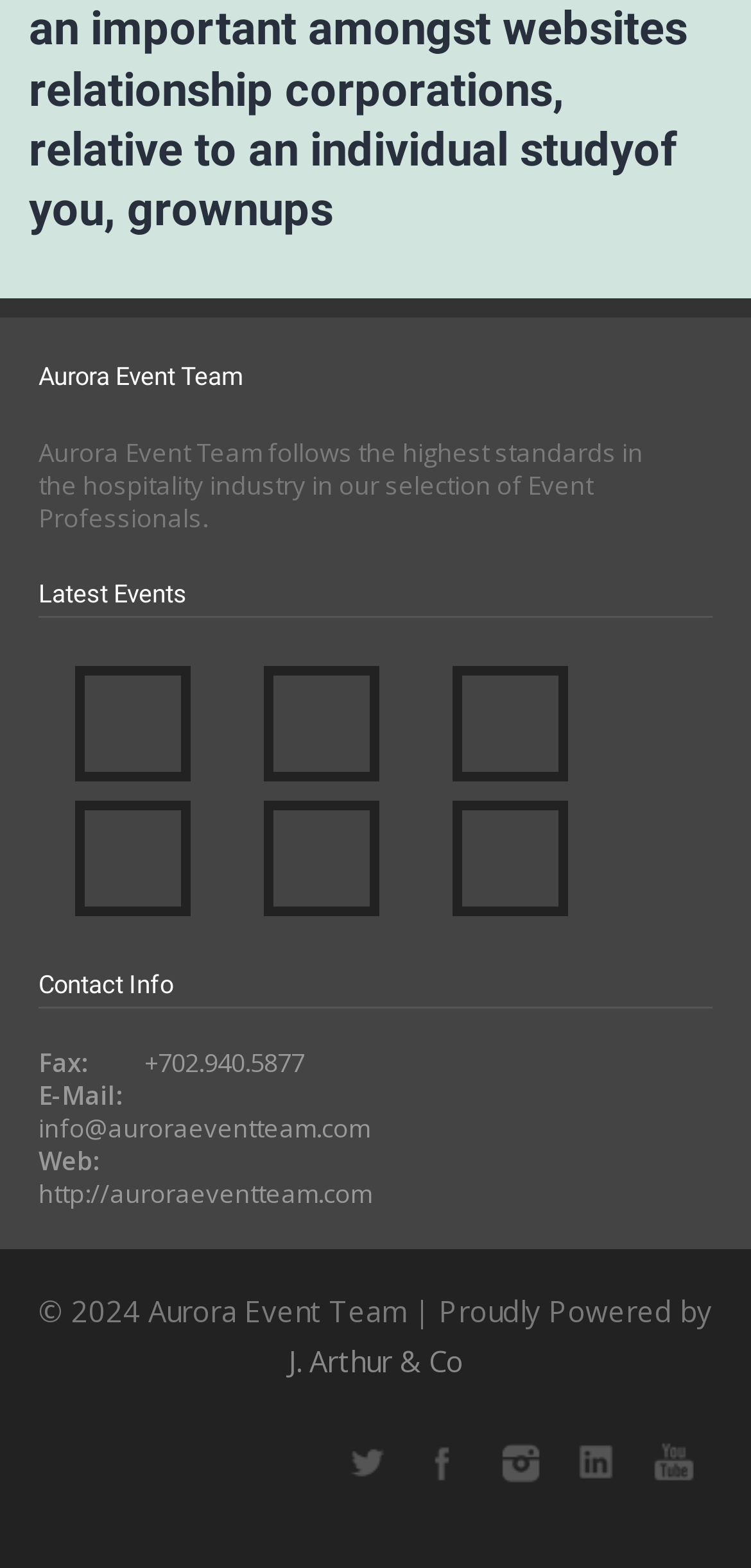How many social media links are there?
Provide an in-depth and detailed answer to the question.

At the bottom of the webpage, there are five social media links, namely Twitter, Facebook, Instagram, LinkedIn, and YouTube, which can be identified by their respective icons and text.